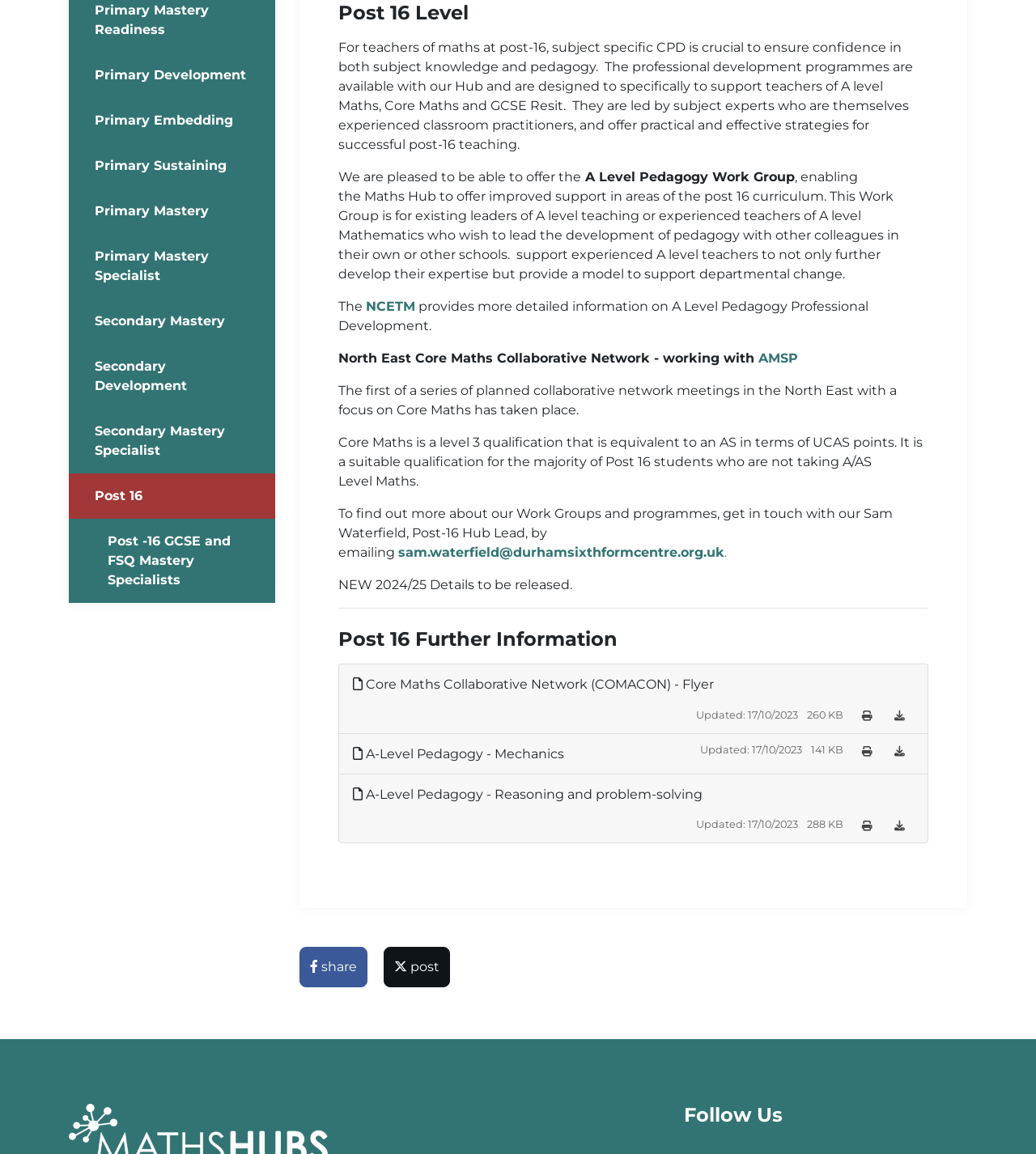Find the UI element described as: "Primary Mastery" and predict its bounding box coordinates. Ensure the coordinates are four float numbers between 0 and 1, [left, top, right, bottom].

[0.066, 0.163, 0.266, 0.203]